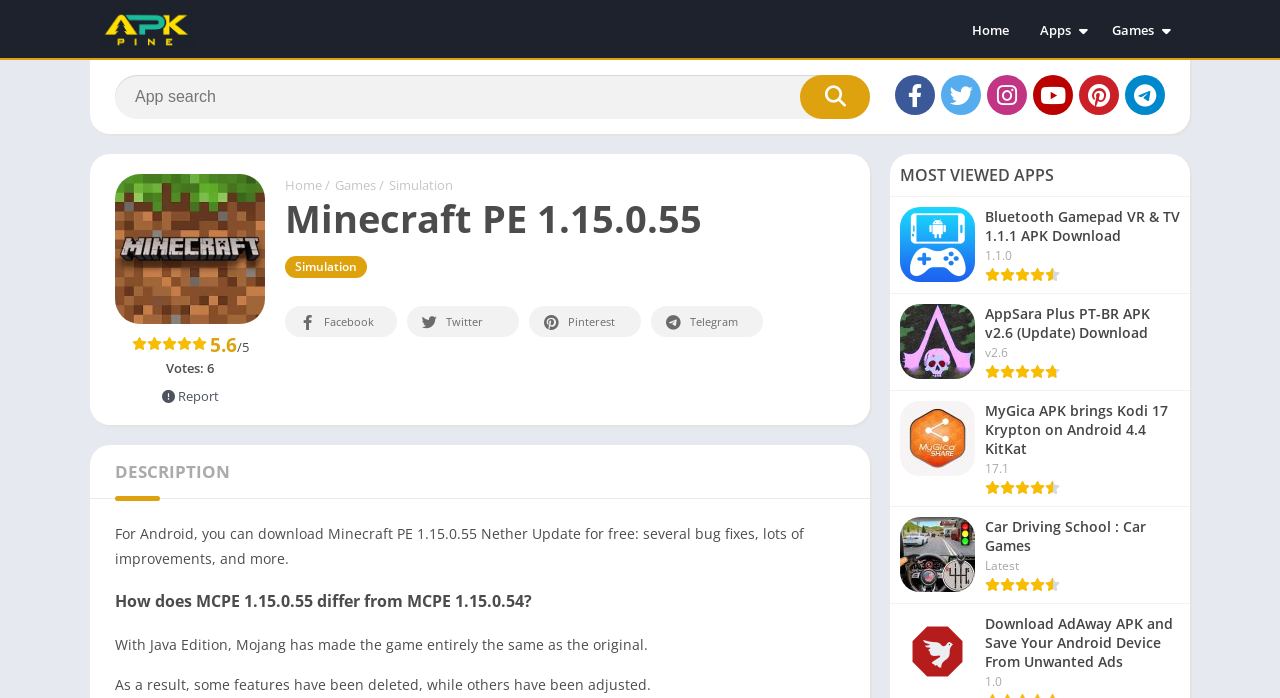Find the bounding box coordinates for the area that must be clicked to perform this action: "Share on Facebook".

[0.699, 0.107, 0.73, 0.165]